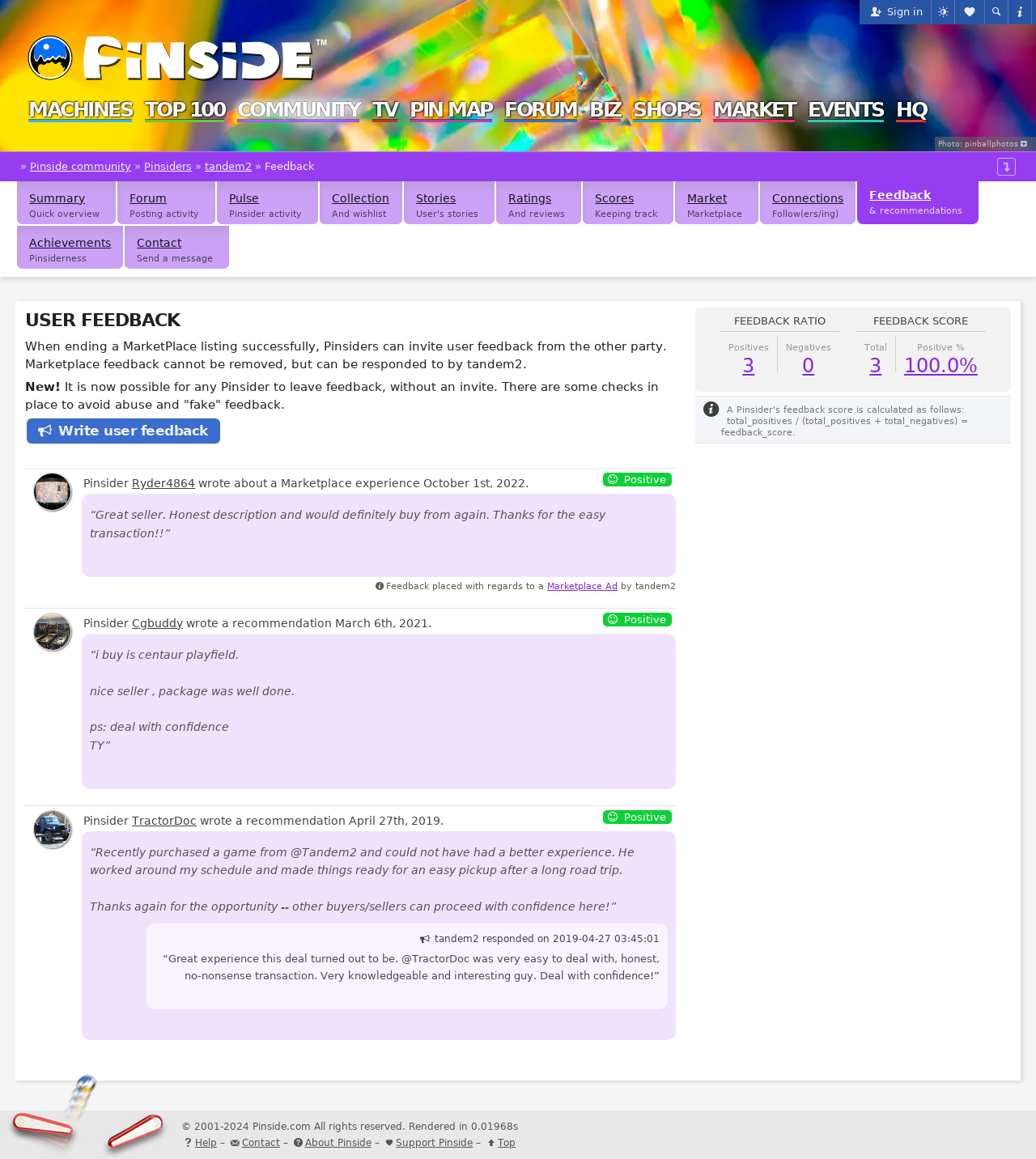What is the feedback score of the user tandem2?
Using the visual information, respond with a single word or phrase.

Total